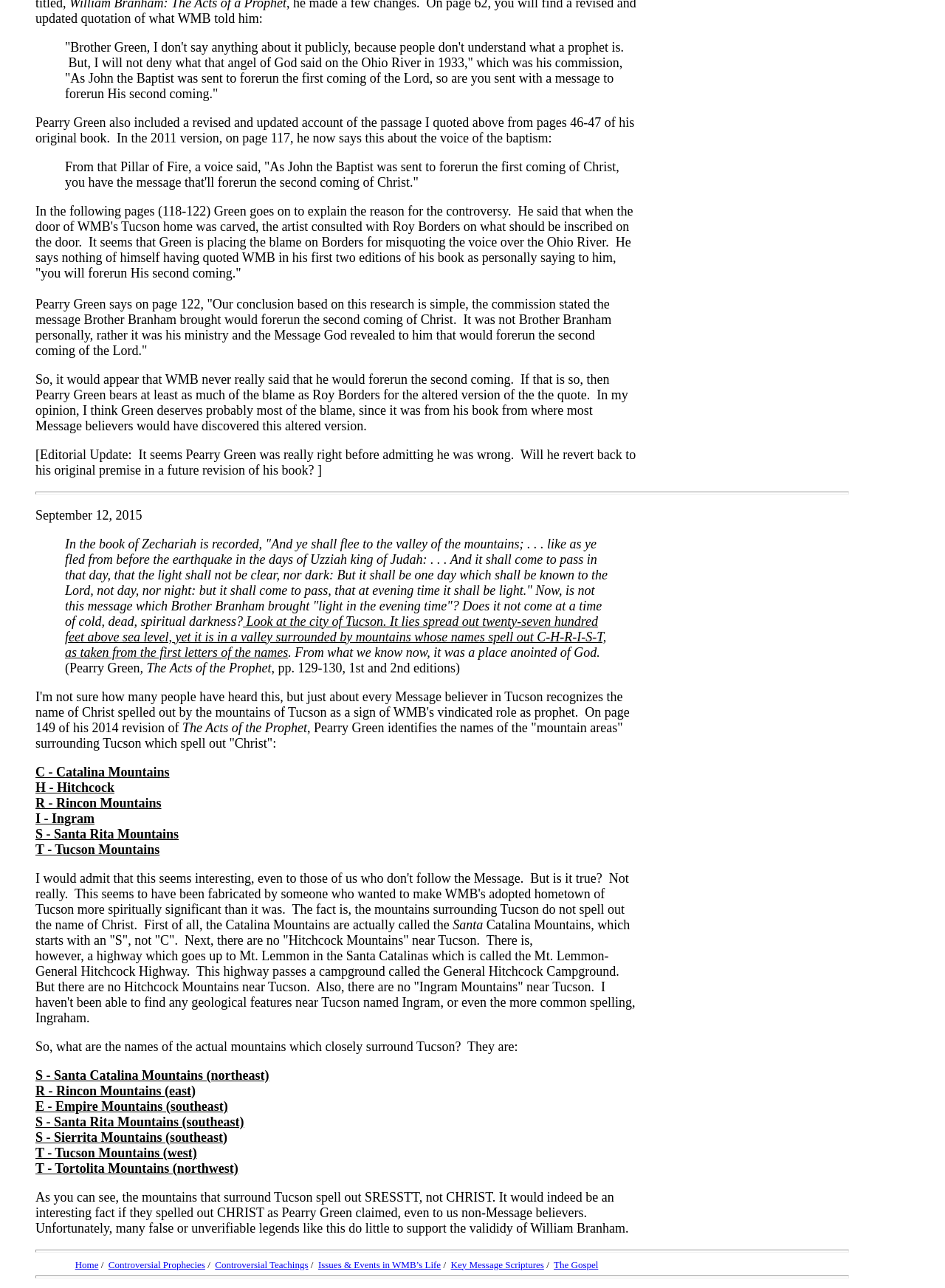Give a concise answer using only one word or phrase for this question:
What is the orientation of the separator element with ID 86?

horizontal